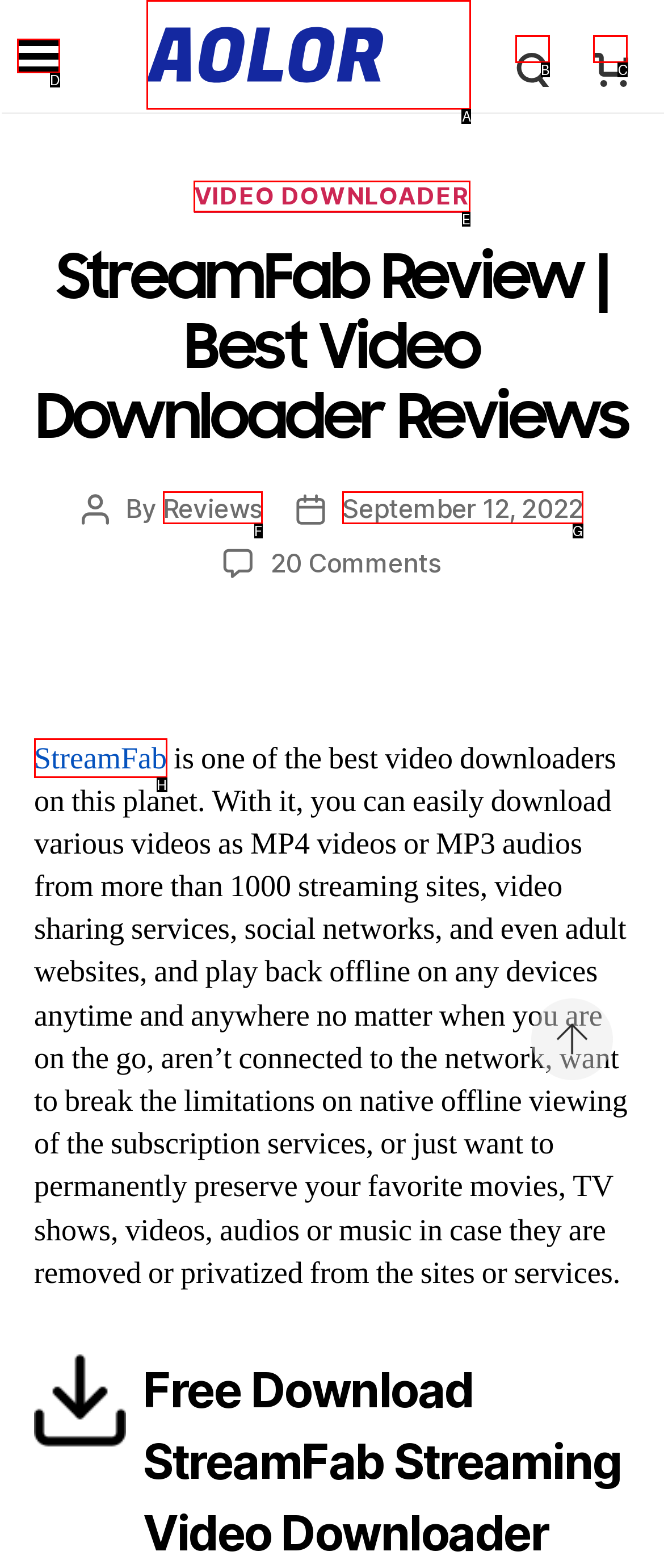Select the letter that corresponds to the description: Navigation Menu. Provide your answer using the option's letter.

D